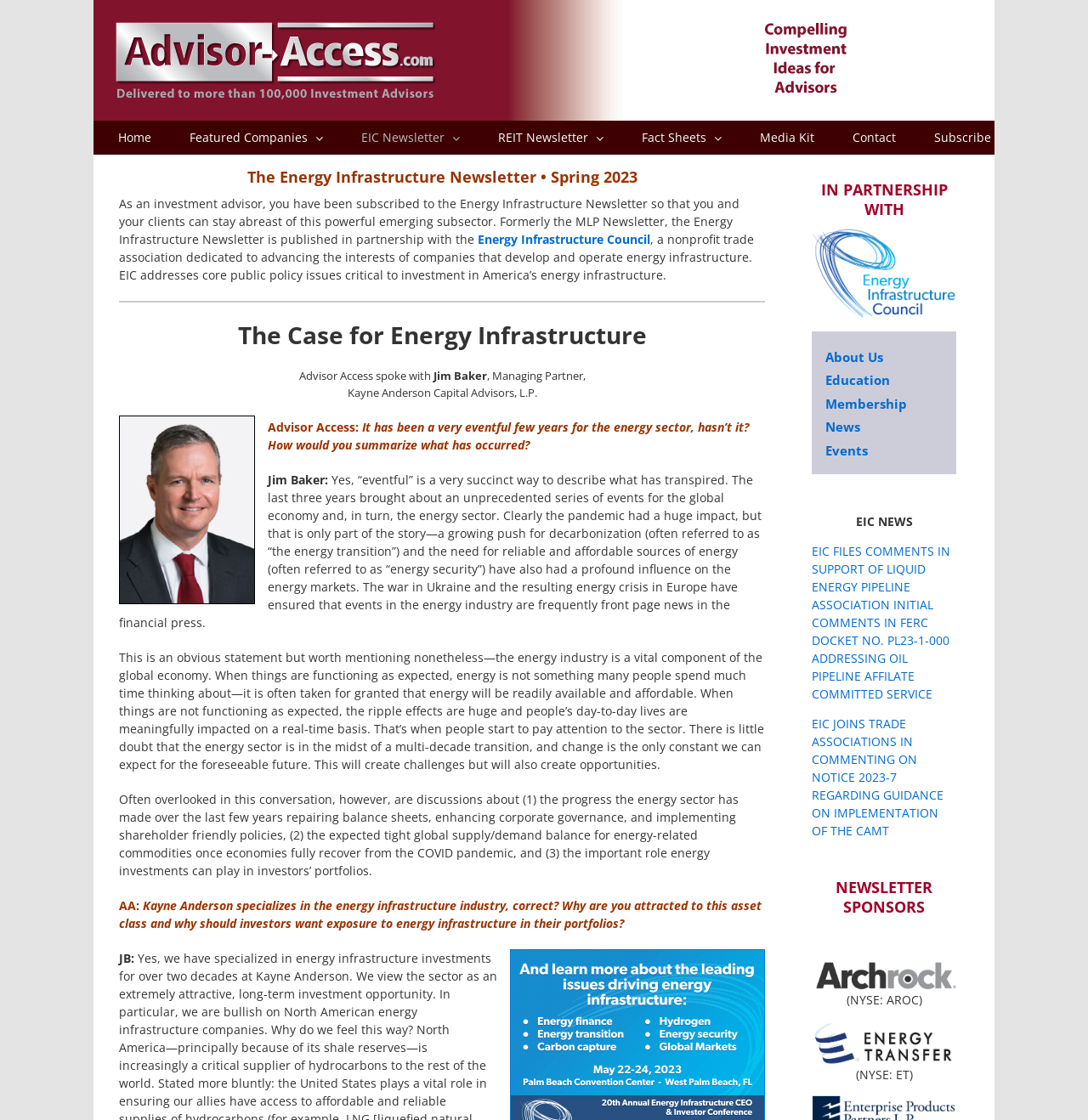Using the information shown in the image, answer the question with as much detail as possible: What is the purpose of the Energy Infrastructure Newsletter?

The purpose of the newsletter can be inferred from the introductory text, which states that the newsletter is intended to help investment advisors and their clients stay abreast of the energy infrastructure sector.